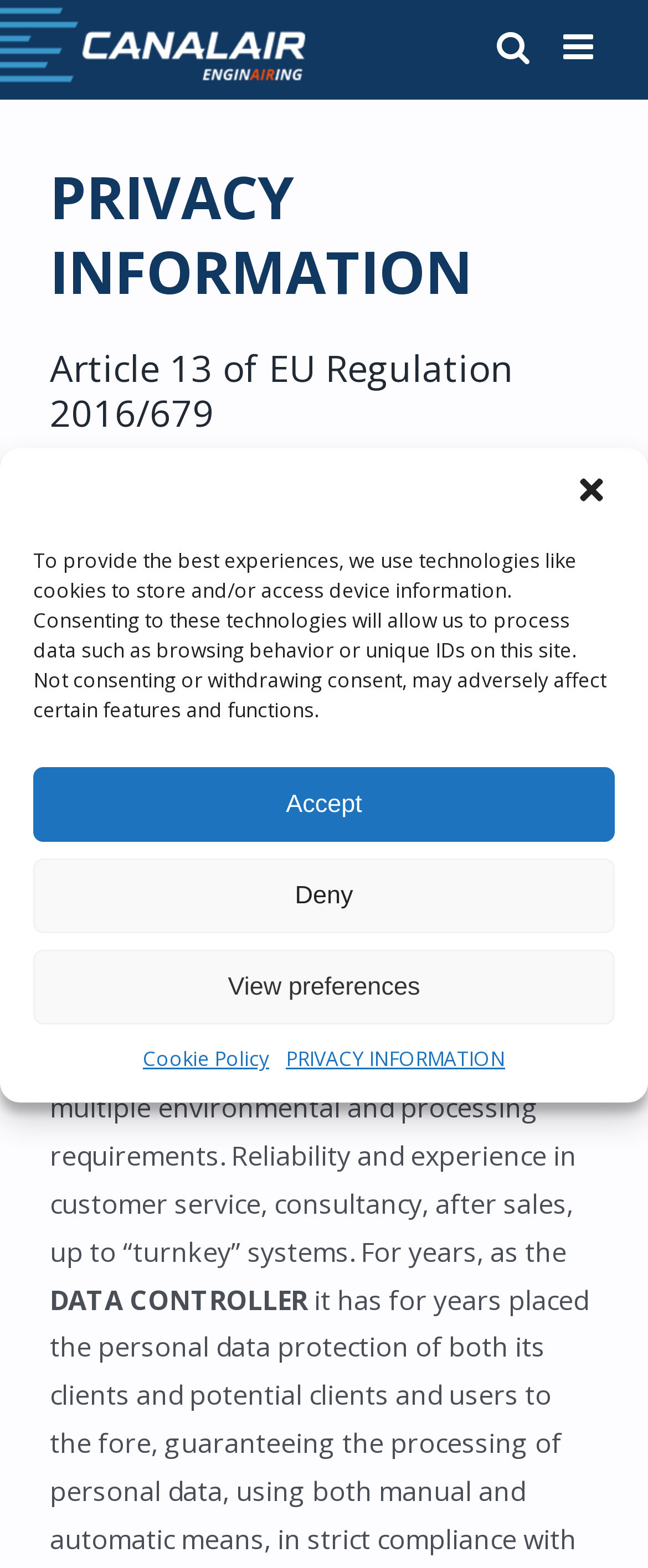Identify the coordinates of the bounding box for the element that must be clicked to accomplish the instruction: "Close the dialog".

[0.887, 0.302, 0.949, 0.328]